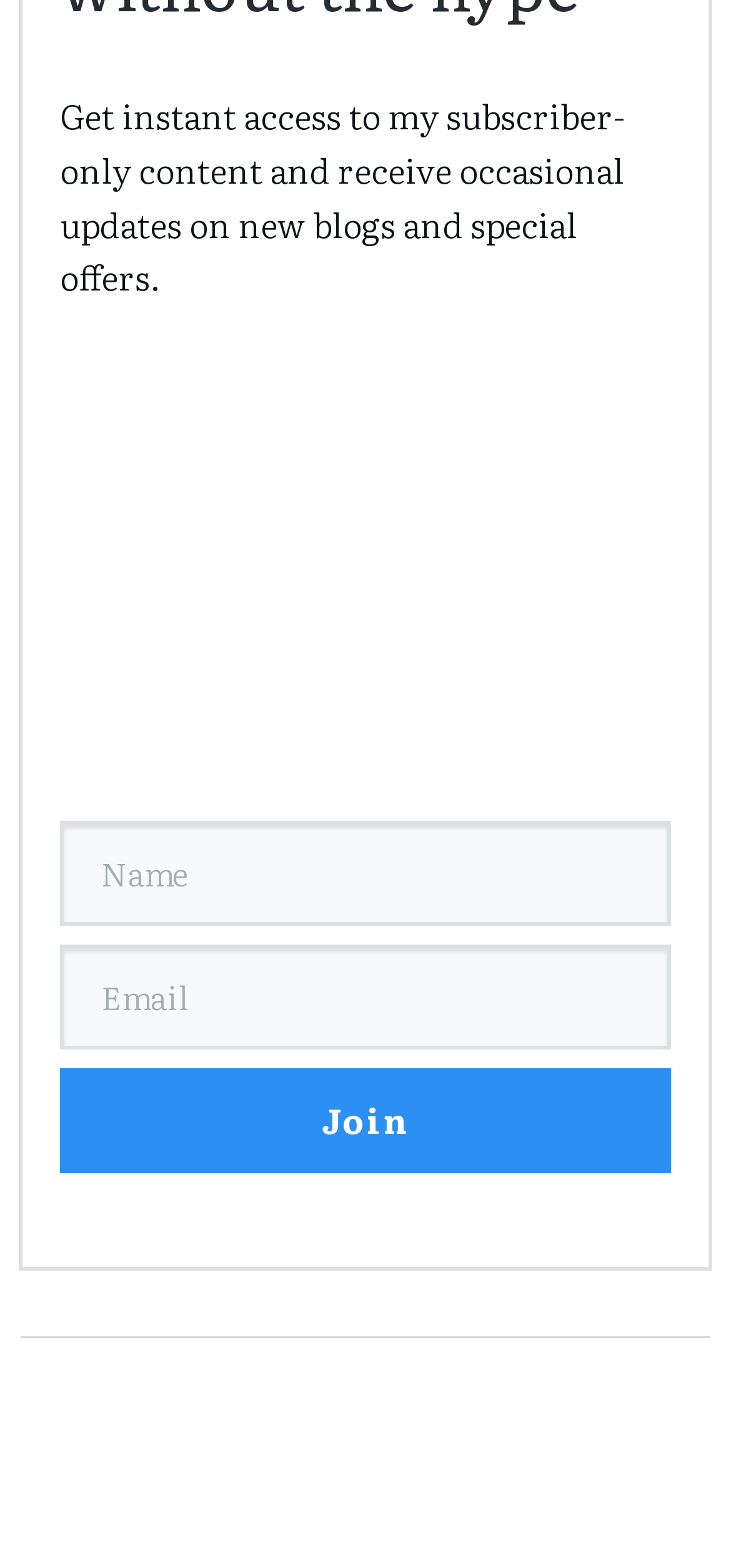Locate the UI element that matches the description alt="Author Image" title="undefined" in the webpage screenshot. Return the bounding box coordinates in the format (top-left x, top-left y, bottom-right x, bottom-right y), with values ranging from 0 to 1.

[0.263, 0.243, 0.724, 0.458]